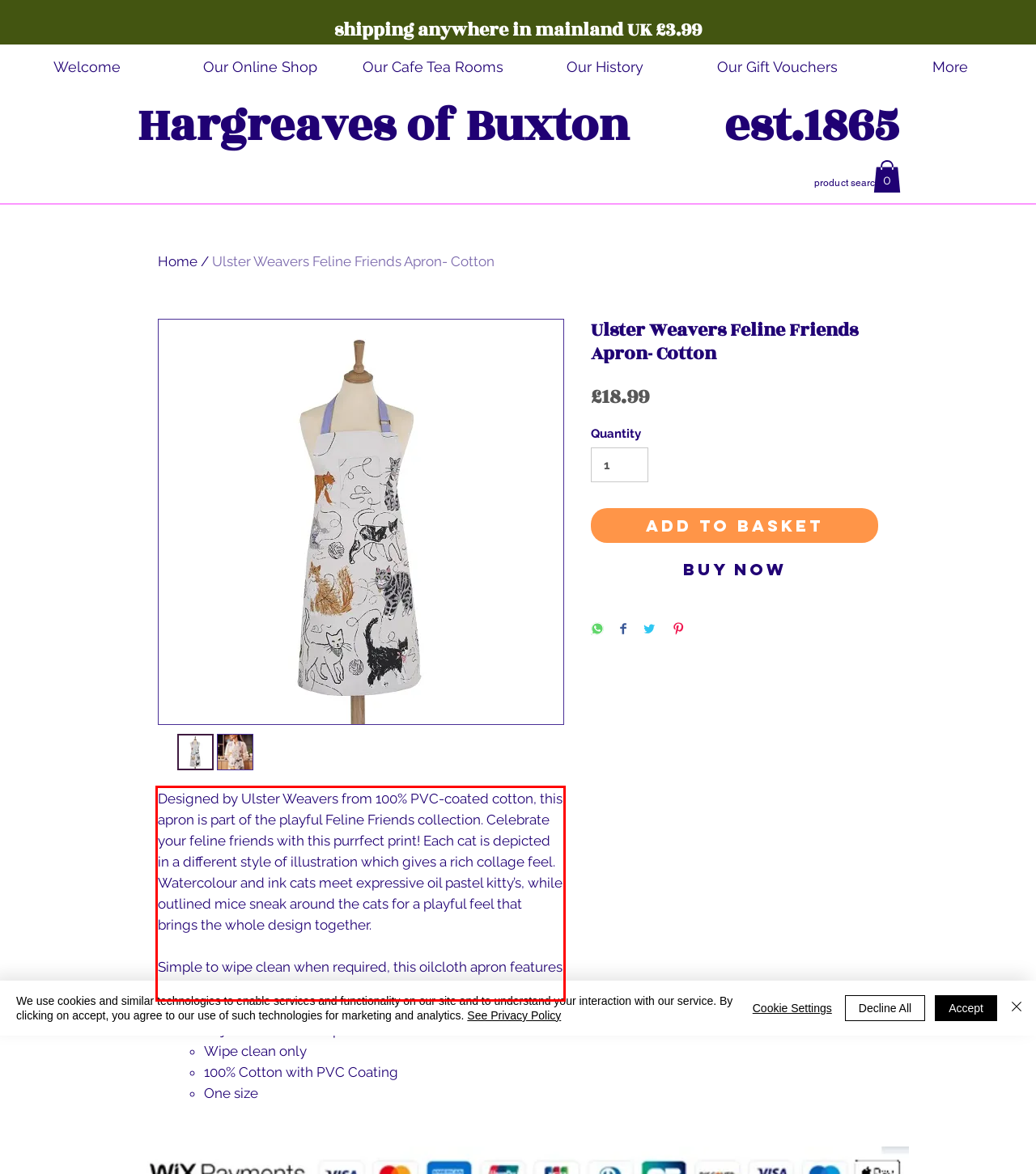You have a webpage screenshot with a red rectangle surrounding a UI element. Extract the text content from within this red bounding box.

Designed by Ulster Weavers from 100% PVC-coated cotton, this apron is part of the playful Feline Friends collection. Celebrate your feline friends with this purrfect print! Each cat is depicted in a different style of illustration which gives a rich collage feel. Watercolour and ink cats meet expressive oil pastel kitty’s, while outlined mice sneak around the cats for a playful feel that brings the whole design together. Simple to wipe clean when required, this oilcloth apron features adjustable neck straps and waist ties.